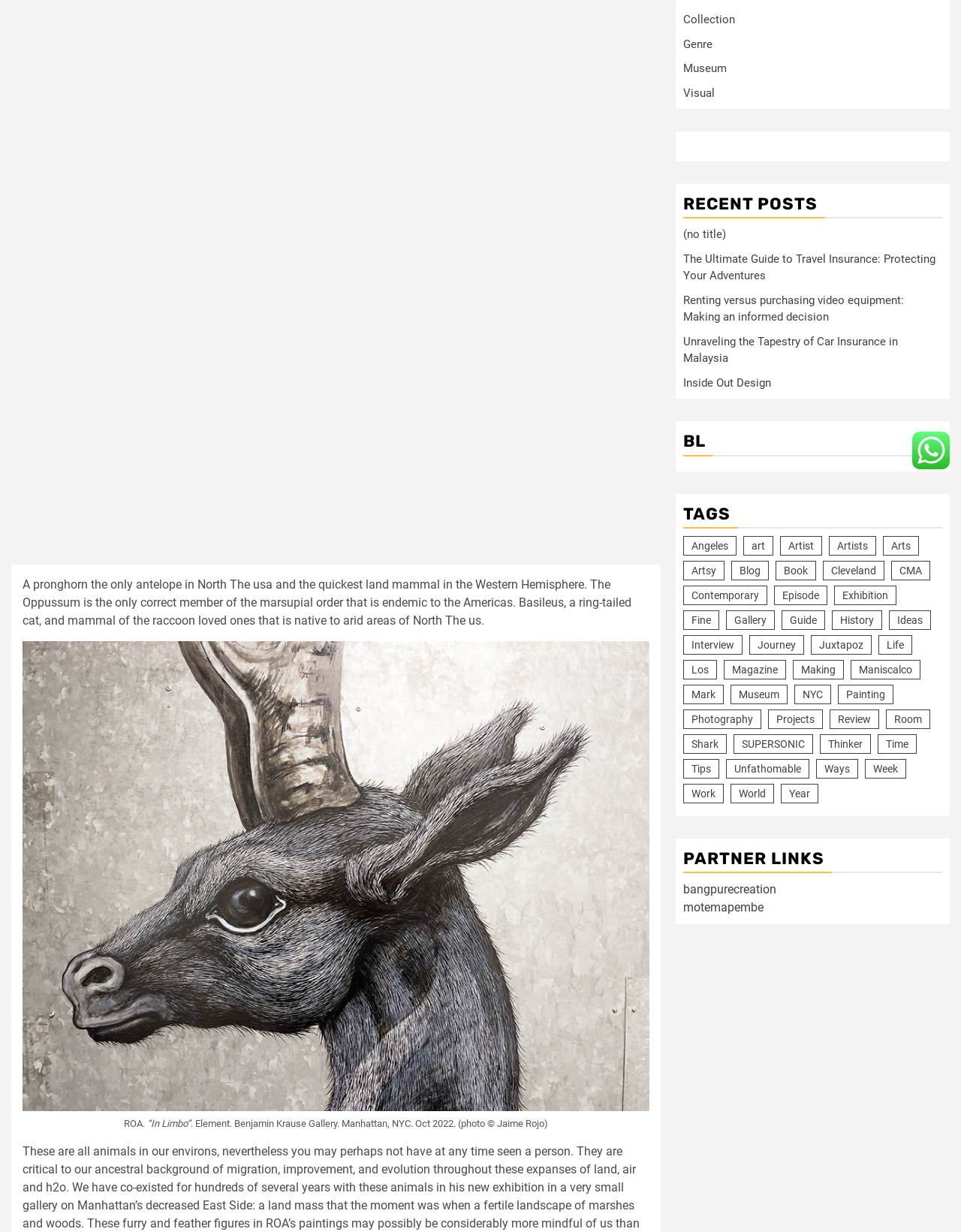Locate the bounding box of the user interface element based on this description: "Los".

[0.711, 0.535, 0.746, 0.551]